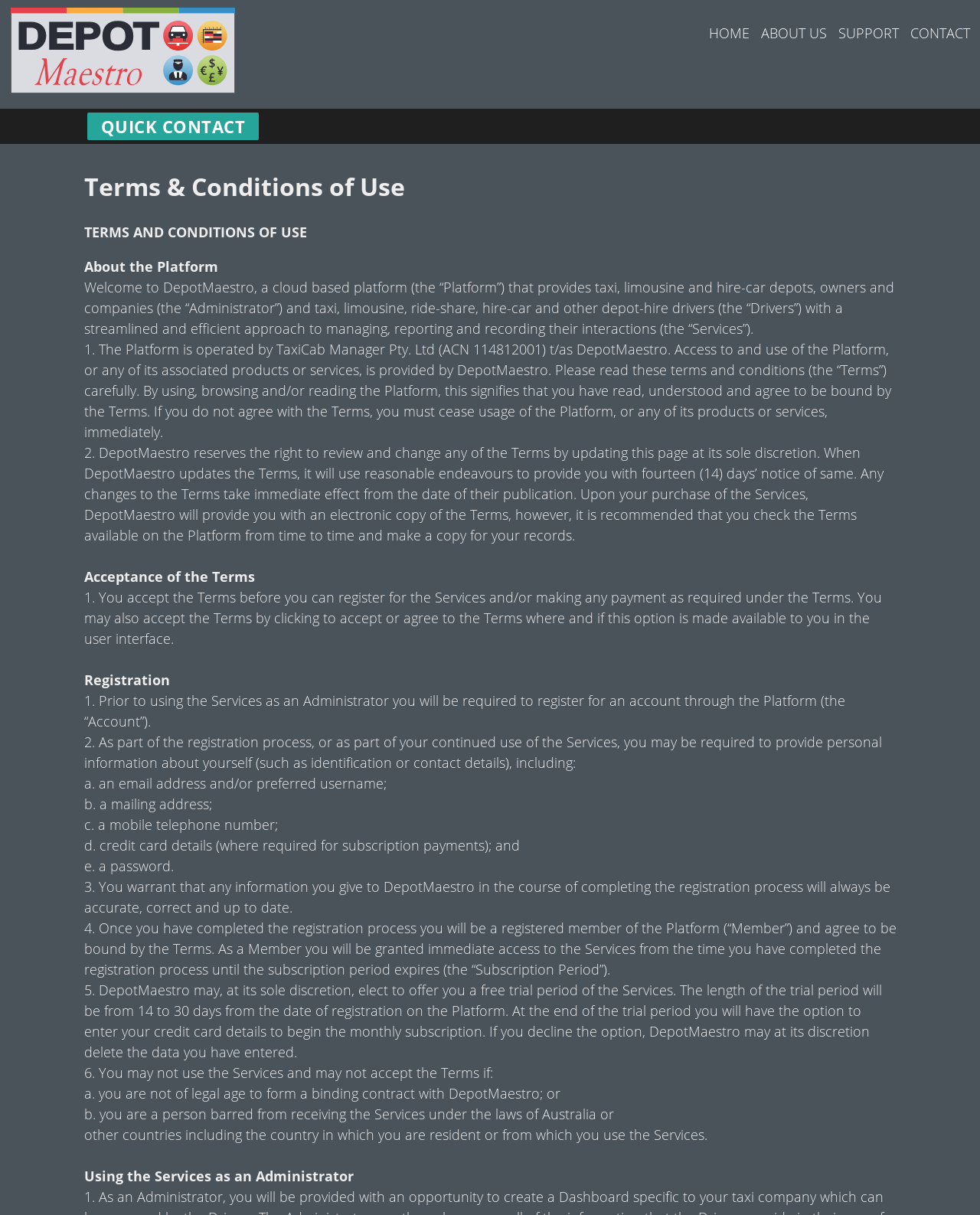Provide a brief response to the question using a single word or phrase: 
What happens at the end of the trial period?

Option to enter credit card details